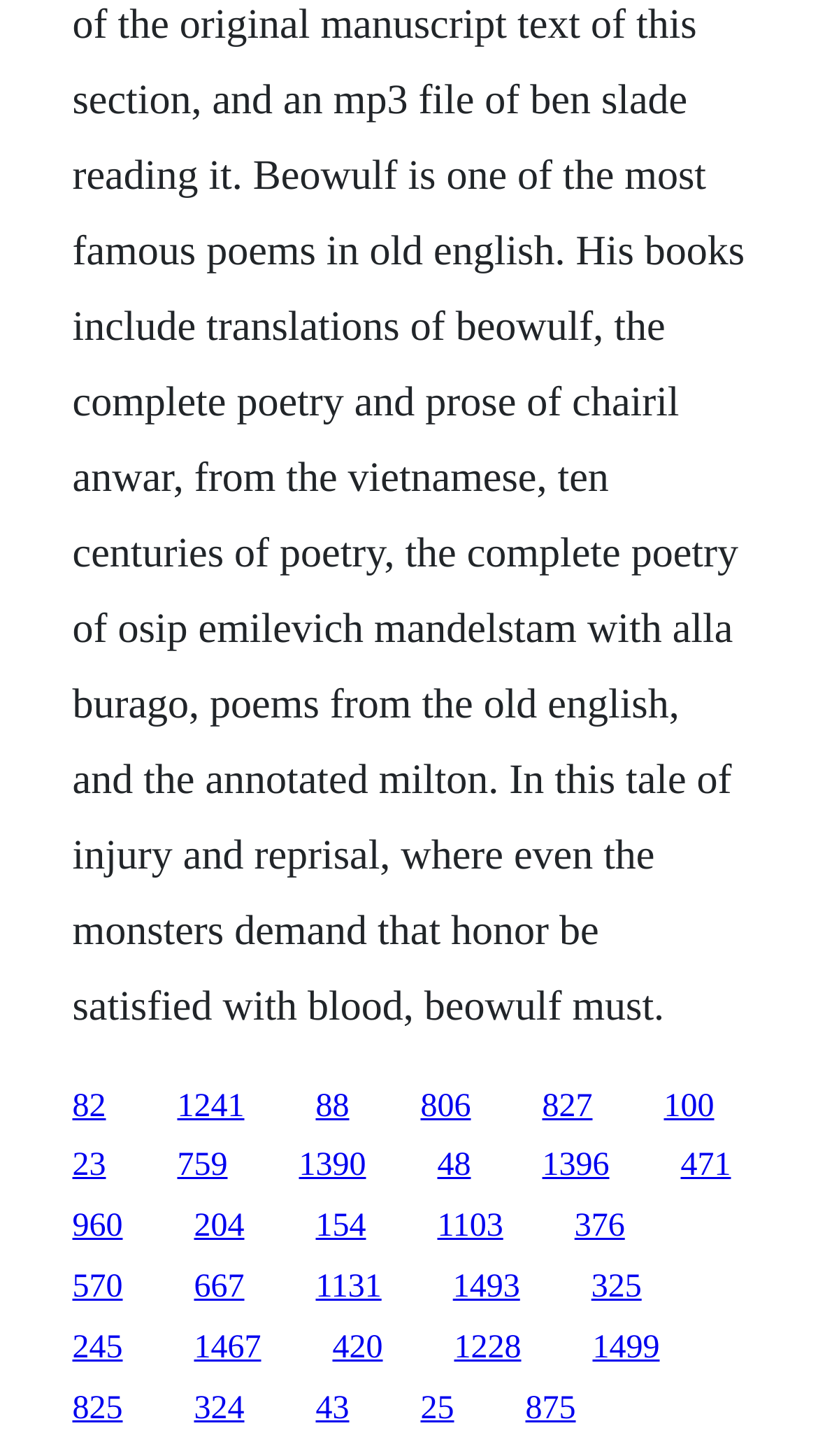Locate the bounding box coordinates of the element that should be clicked to execute the following instruction: "go to the webpage of link 1390".

[0.365, 0.789, 0.447, 0.813]